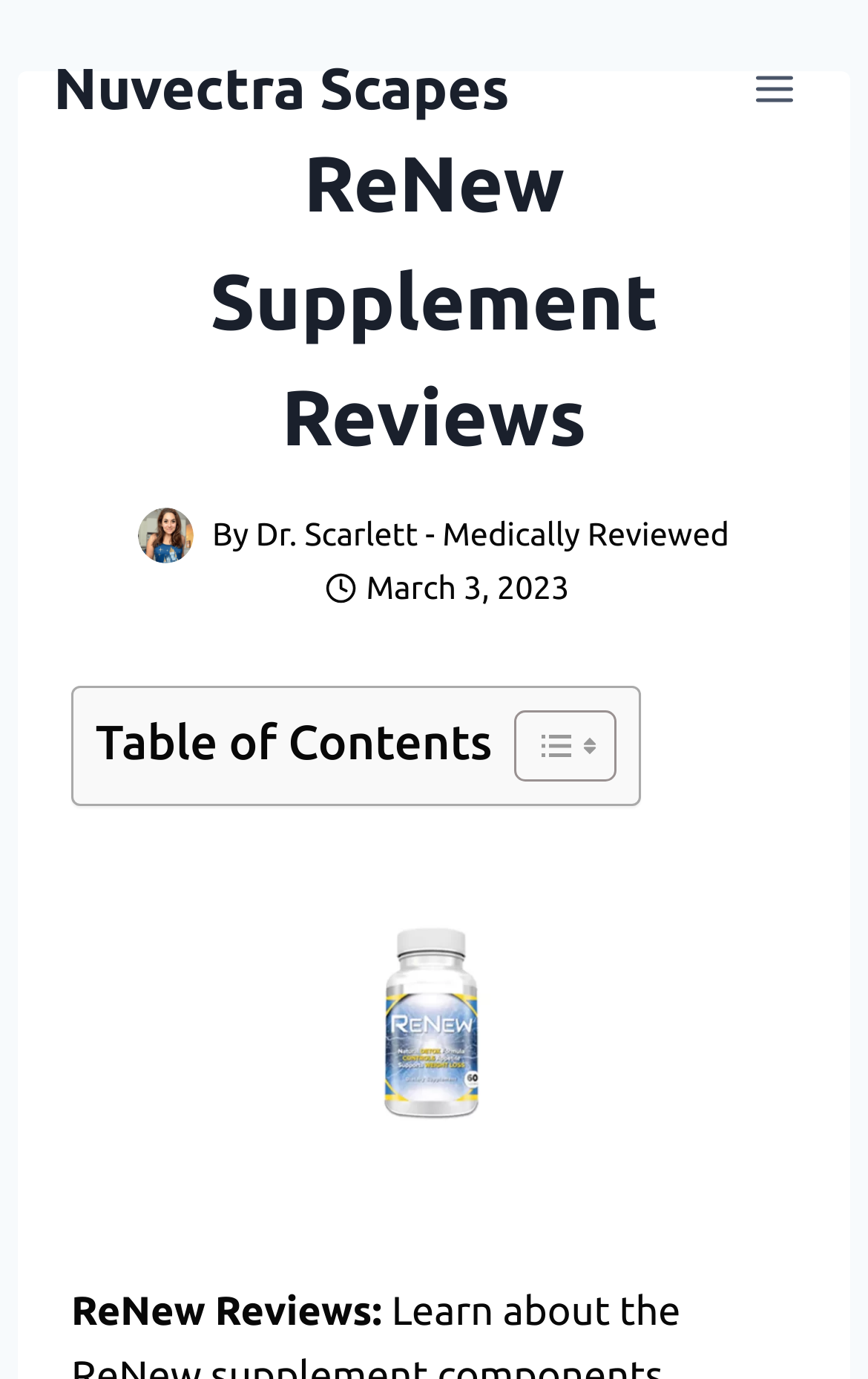Examine the image carefully and respond to the question with a detailed answer: 
What is the date of this review?

The date of this review is mentioned in the header section of the webpage, where it says 'March 3, 2023'.